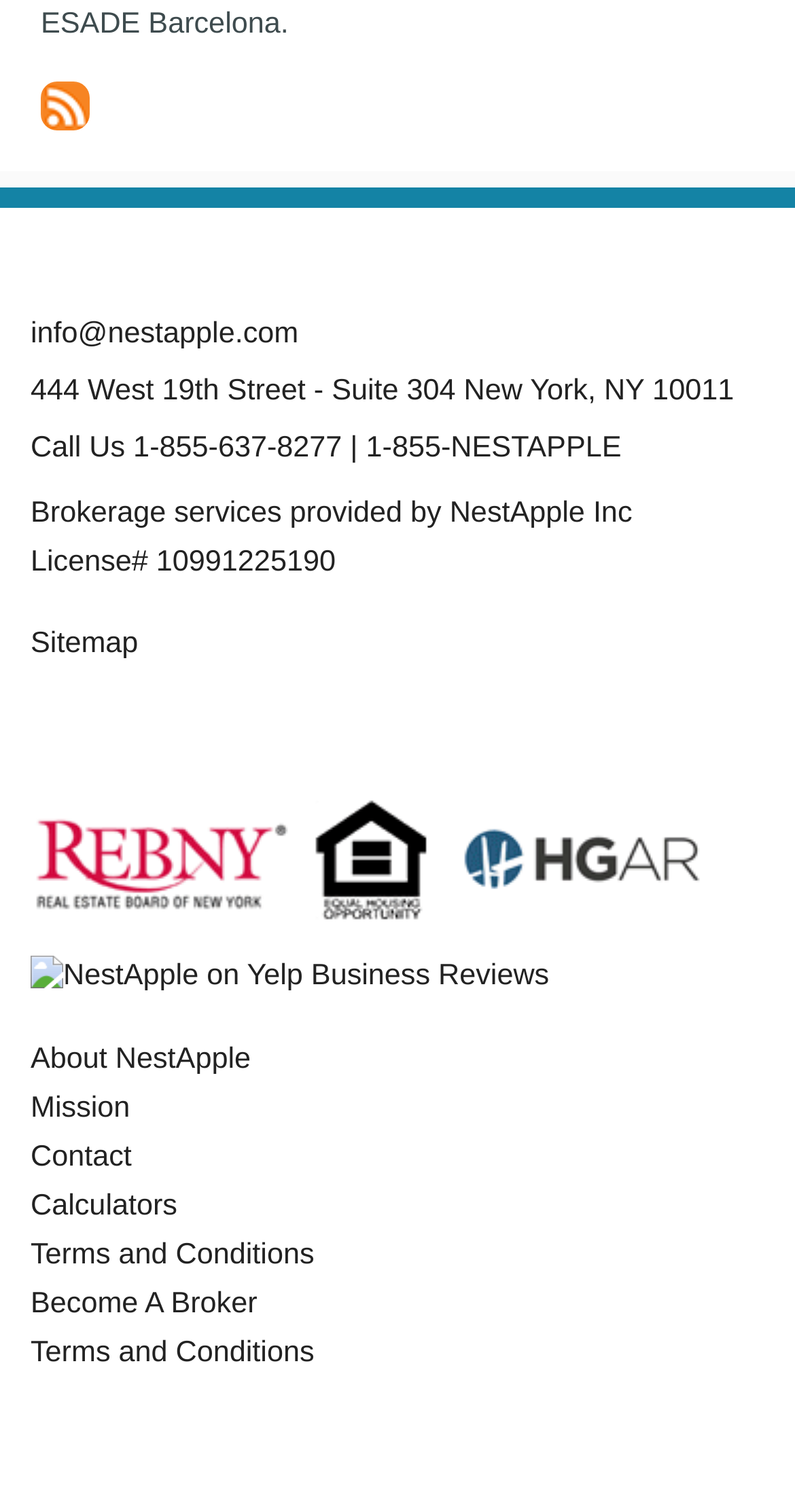Determine the bounding box coordinates of the clickable element to achieve the following action: 'View RSS Feed'. Provide the coordinates as four float values between 0 and 1, formatted as [left, top, right, bottom].

[0.051, 0.059, 0.113, 0.081]